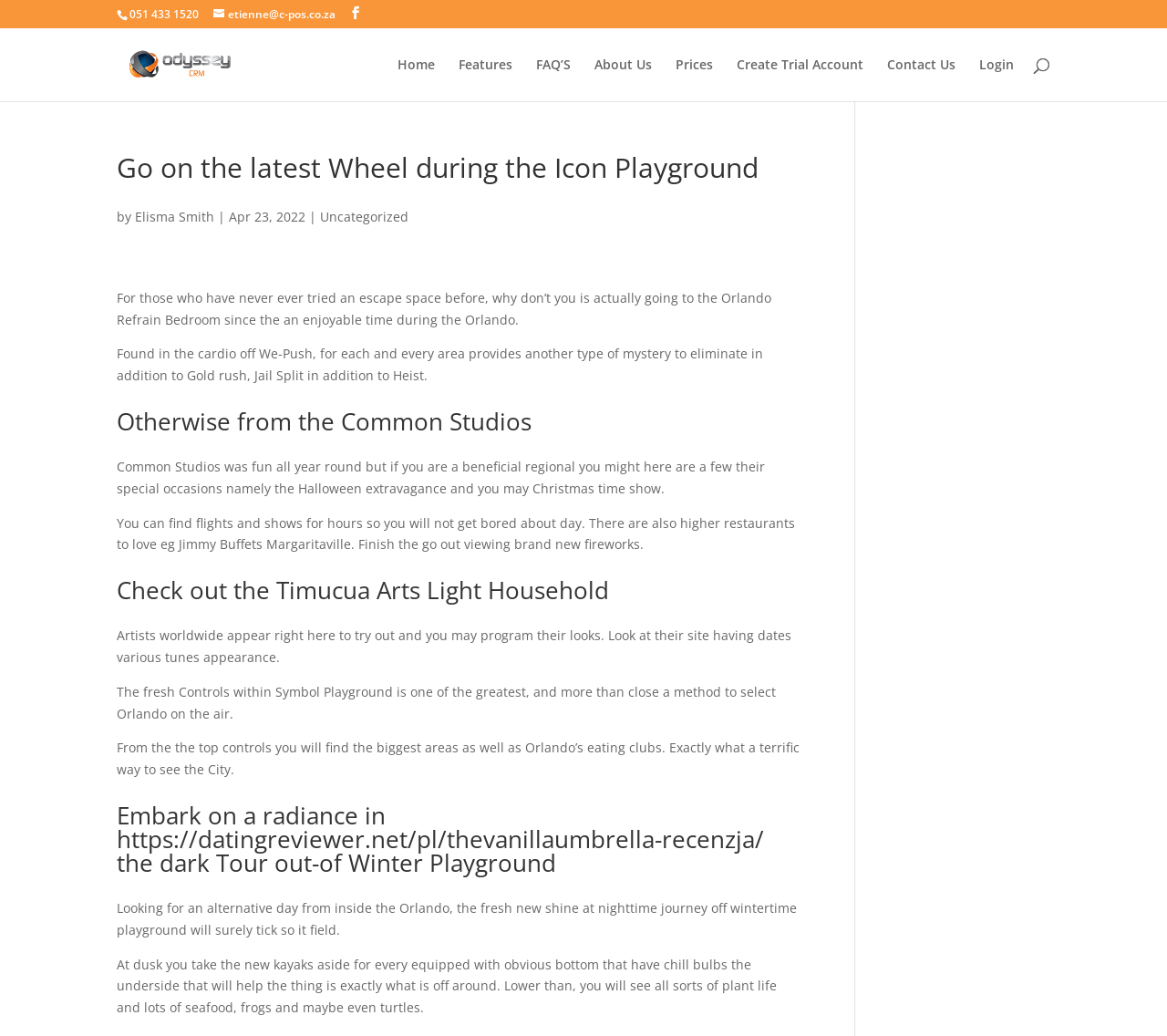Please identify the bounding box coordinates of the element on the webpage that should be clicked to follow this instruction: "Visit the 'Home' page". The bounding box coordinates should be given as four float numbers between 0 and 1, formatted as [left, top, right, bottom].

[0.341, 0.056, 0.373, 0.098]